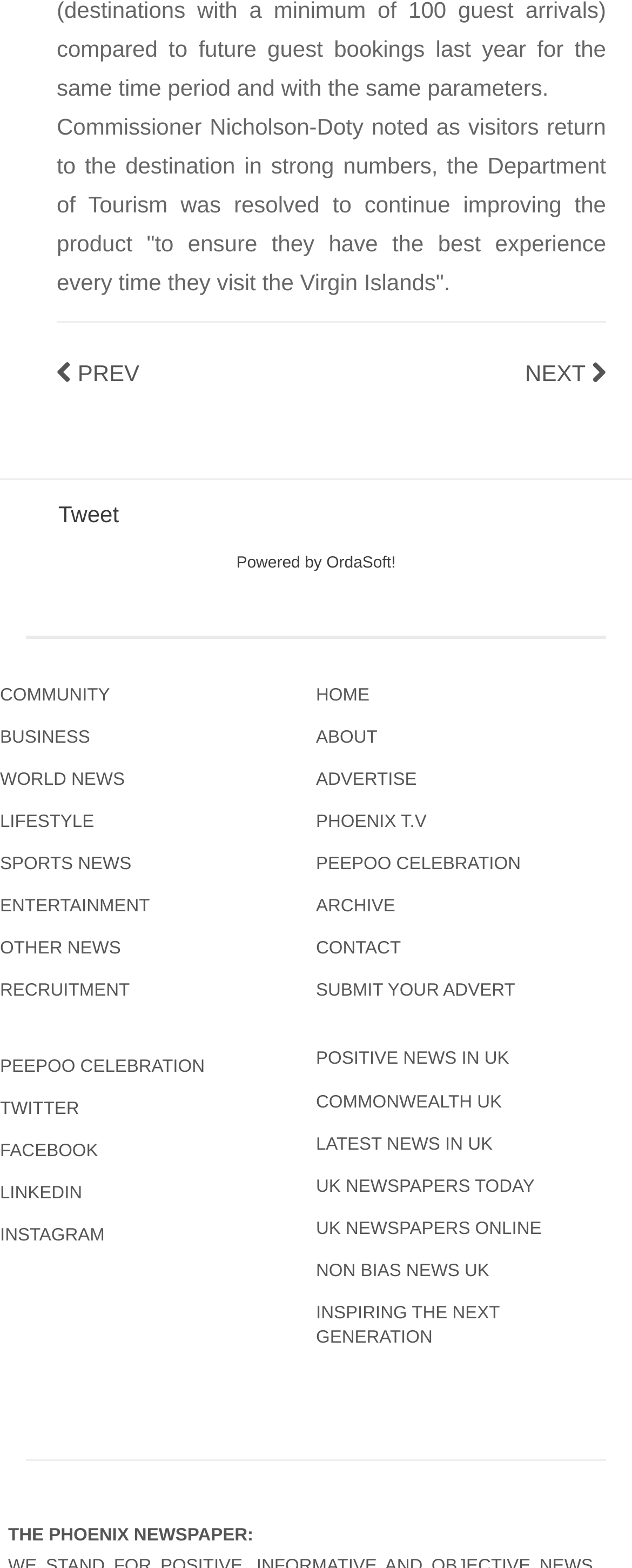What is the title of the section above the menu?
Provide a fully detailed and comprehensive answer to the question.

The title of the section above the menu is POSITIVE NEWS IN UK, which is a heading element located above the menu links.